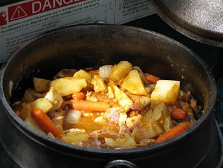What is the warning sign in the background indicating?
Give a comprehensive and detailed explanation for the question.

In the background of the image, a sign with the word 'DANGER' is visible. This sign is likely indicating the presence of fire or hot equipment nearby, which is a common hazard when cooking outdoors.